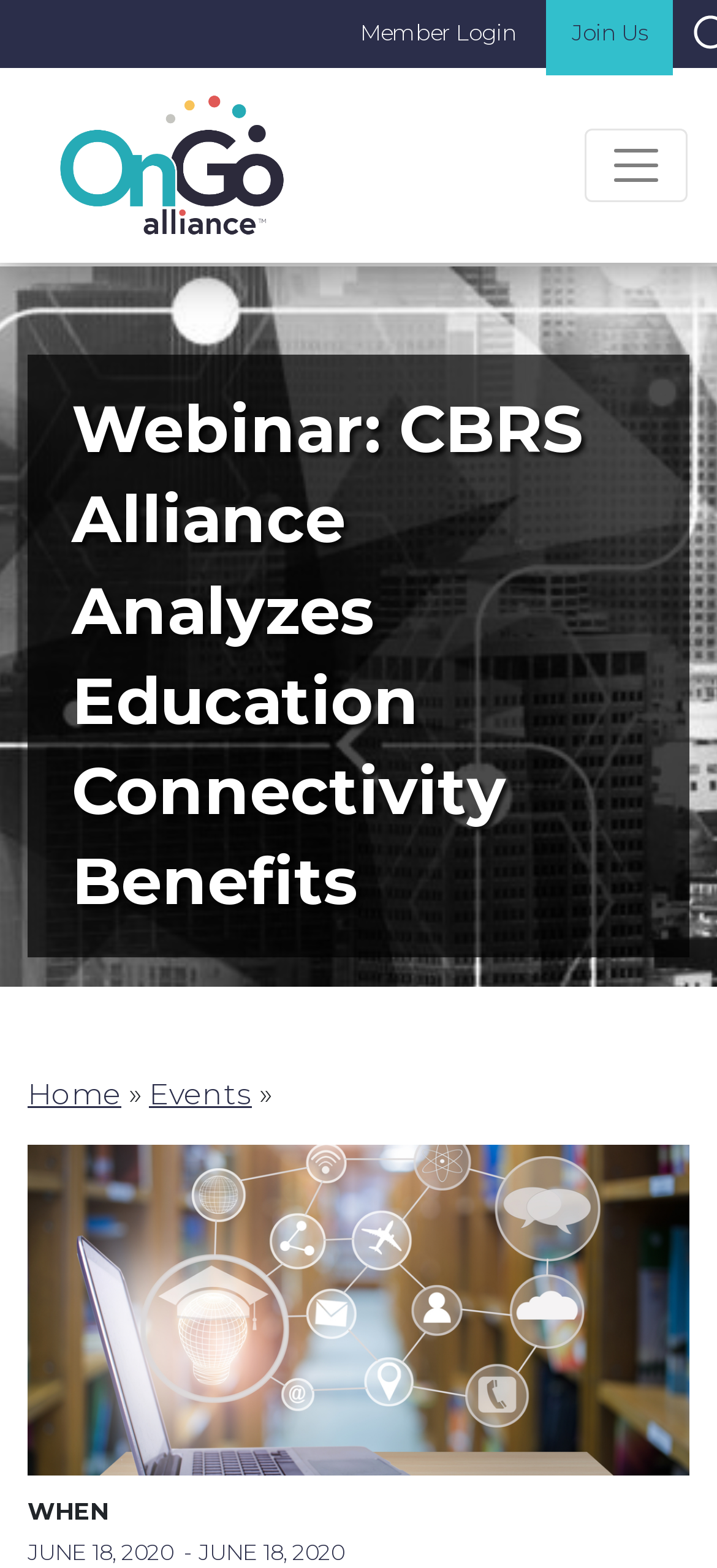How many levels of navigation are visible?
Based on the screenshot, provide your answer in one word or phrase.

2